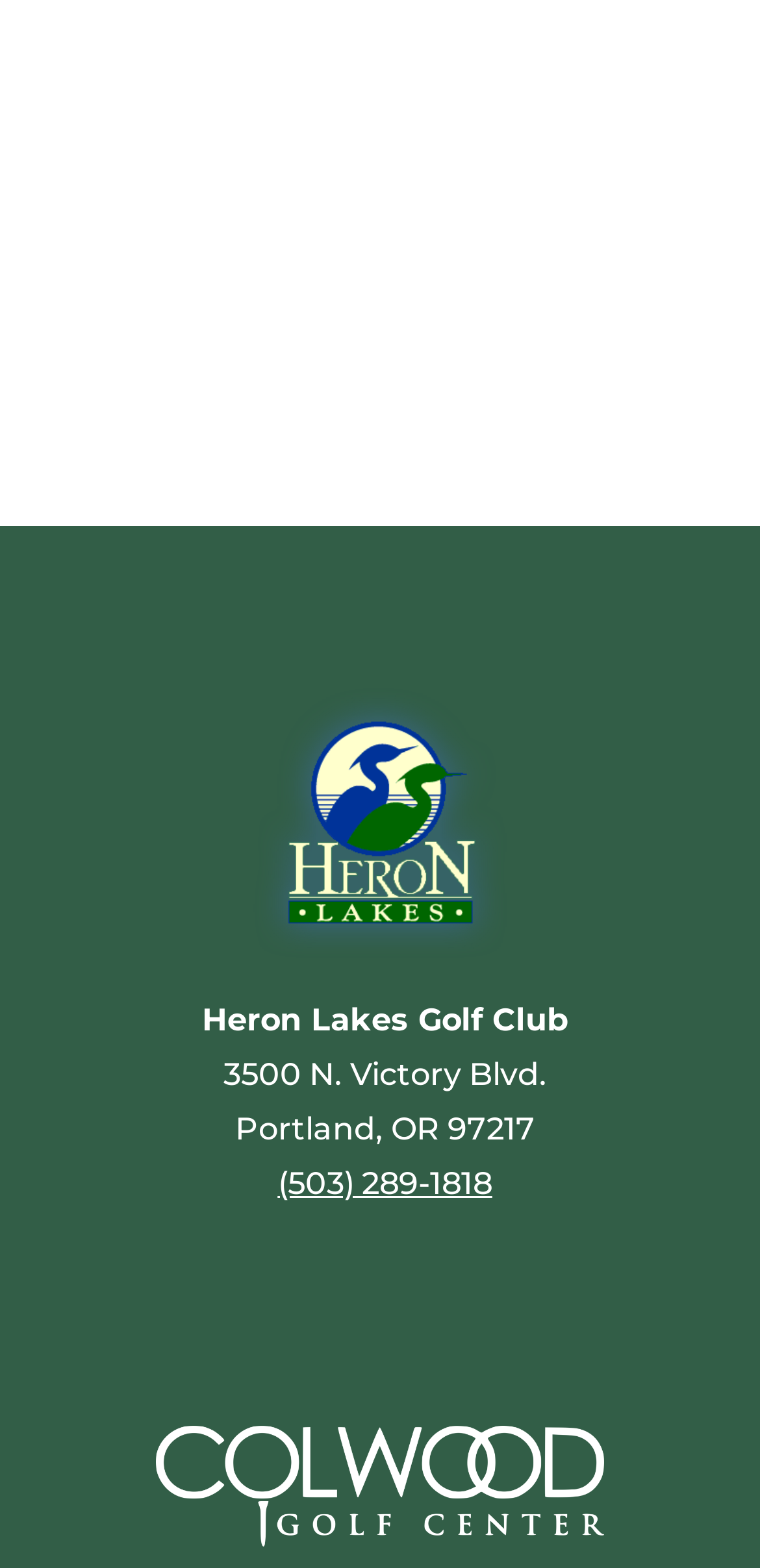What is the phone number of the golf club?
Analyze the image and provide a thorough answer to the question.

The phone number of the golf club can be found in the link element with the text '(503) 289-1818' located at [0.365, 0.743, 0.647, 0.767].